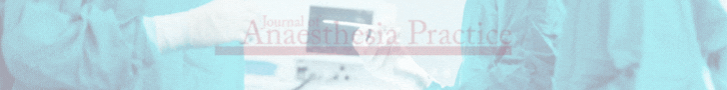From the image, can you give a detailed response to the question below:
What is the profession of the people in the background?

The people in the background are medical professionals because they are depicted wearing surgical attire, which is a distinctive feature of medical professionals in an operating room setting.